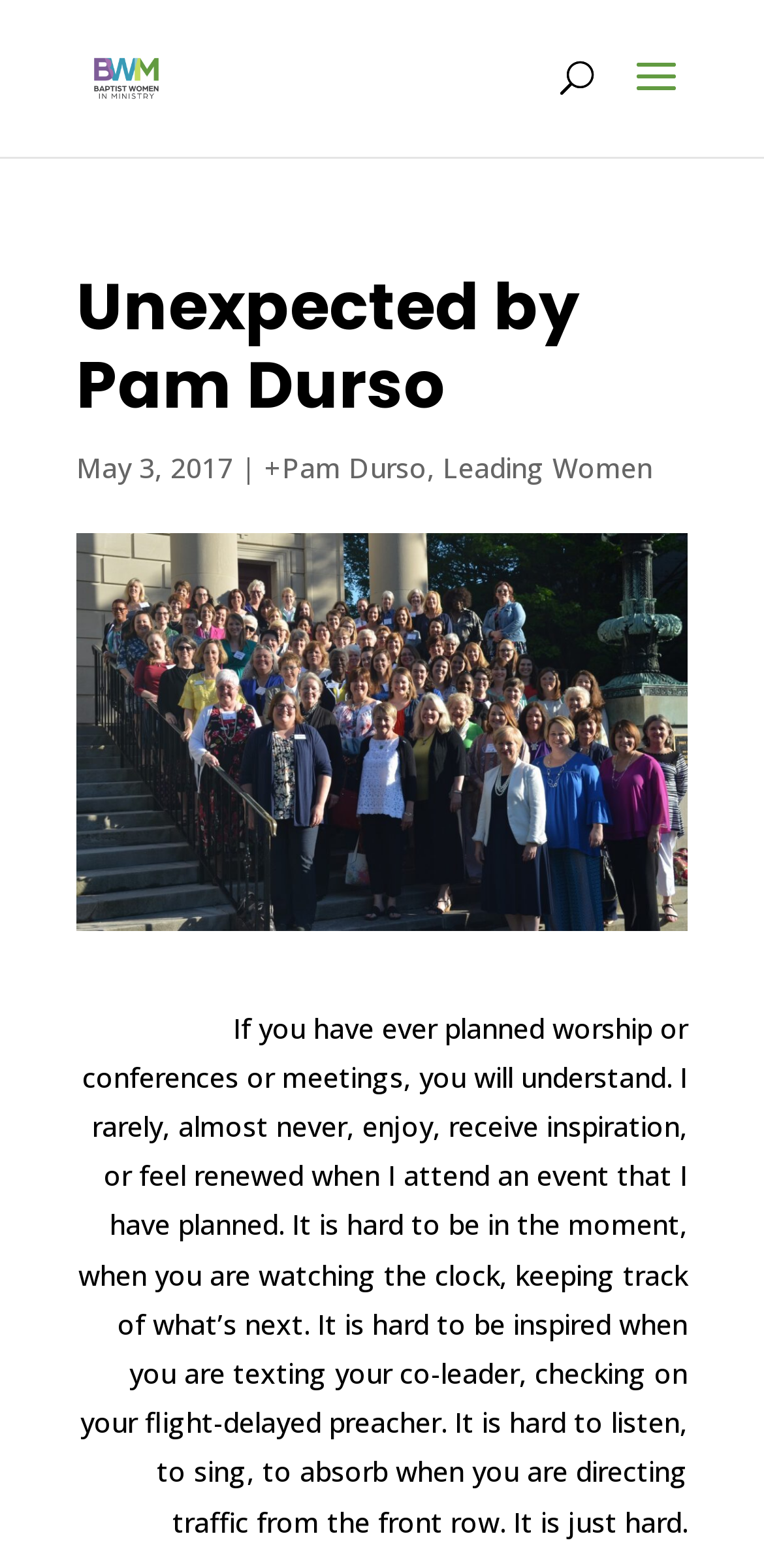Based on the image, provide a detailed response to the question:
How many links are there in the article?

I counted the number of link elements in the article and found three: '+Pam Durso', 'Leading Women', and 'Baptist Women in Ministry'. These links are scattered throughout the article and likely lead to other relevant pages or resources.